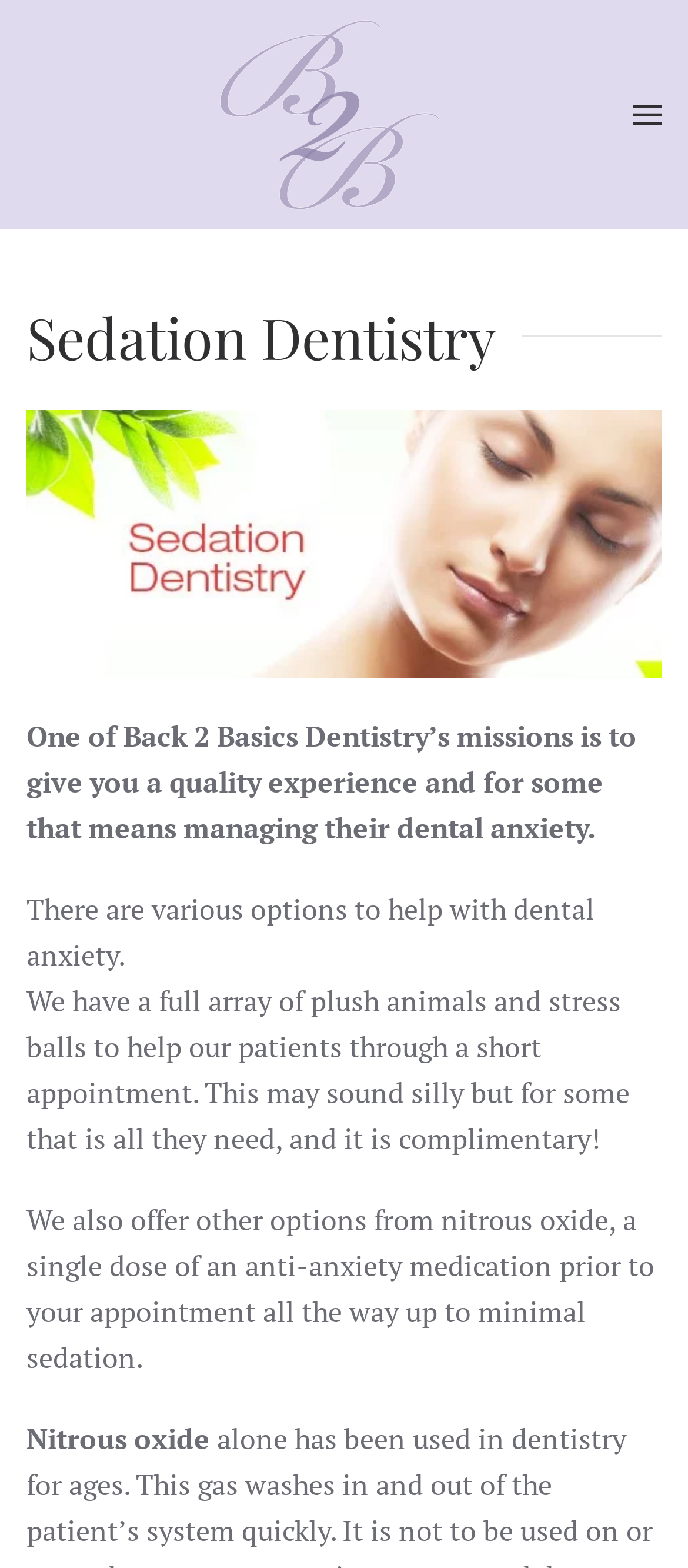Summarize the webpage comprehensively, mentioning all visible components.

The webpage is about Sedation Dentistry at Back 2 Basics Dentistry in Clarksville, TN. At the top left, there is a link to "Skip to main content" and a link to "Back to home" with the logo of Back 2 Basics Dentistry next to it. On the top right, there is a button to "Open menu" with a small icon. 

Below the top navigation, there is a heading that reads "Sedation Dentistry". Underneath the heading, there is a paragraph of text that explains that one of the missions of Back 2 Basics Dentistry is to provide a quality experience, which includes managing dental anxiety. 

Following this, there are two more paragraphs of text that describe the options available to help with dental anxiety, including plush animals and stress balls, as well as nitrous oxide and anti-anxiety medication. 

At the bottom left of the page, there is a separate section with the text "Nitrous oxide".